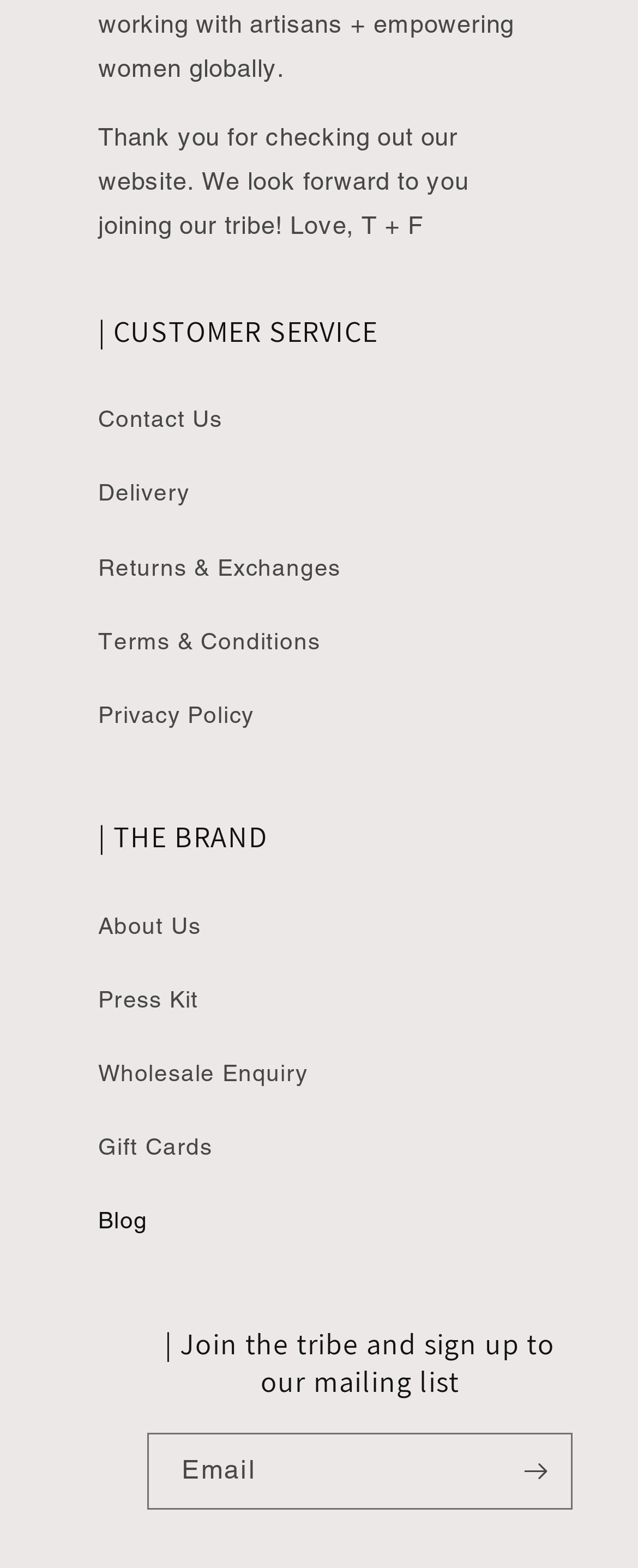What is the purpose of the textbox at the bottom of the page?
Kindly give a detailed and elaborate answer to the question.

The textbox at the bottom of the page is labeled 'Email' and is required to subscribe to the mailing list. Users need to enter their email address in this textbox to receive updates and newsletters from the website.